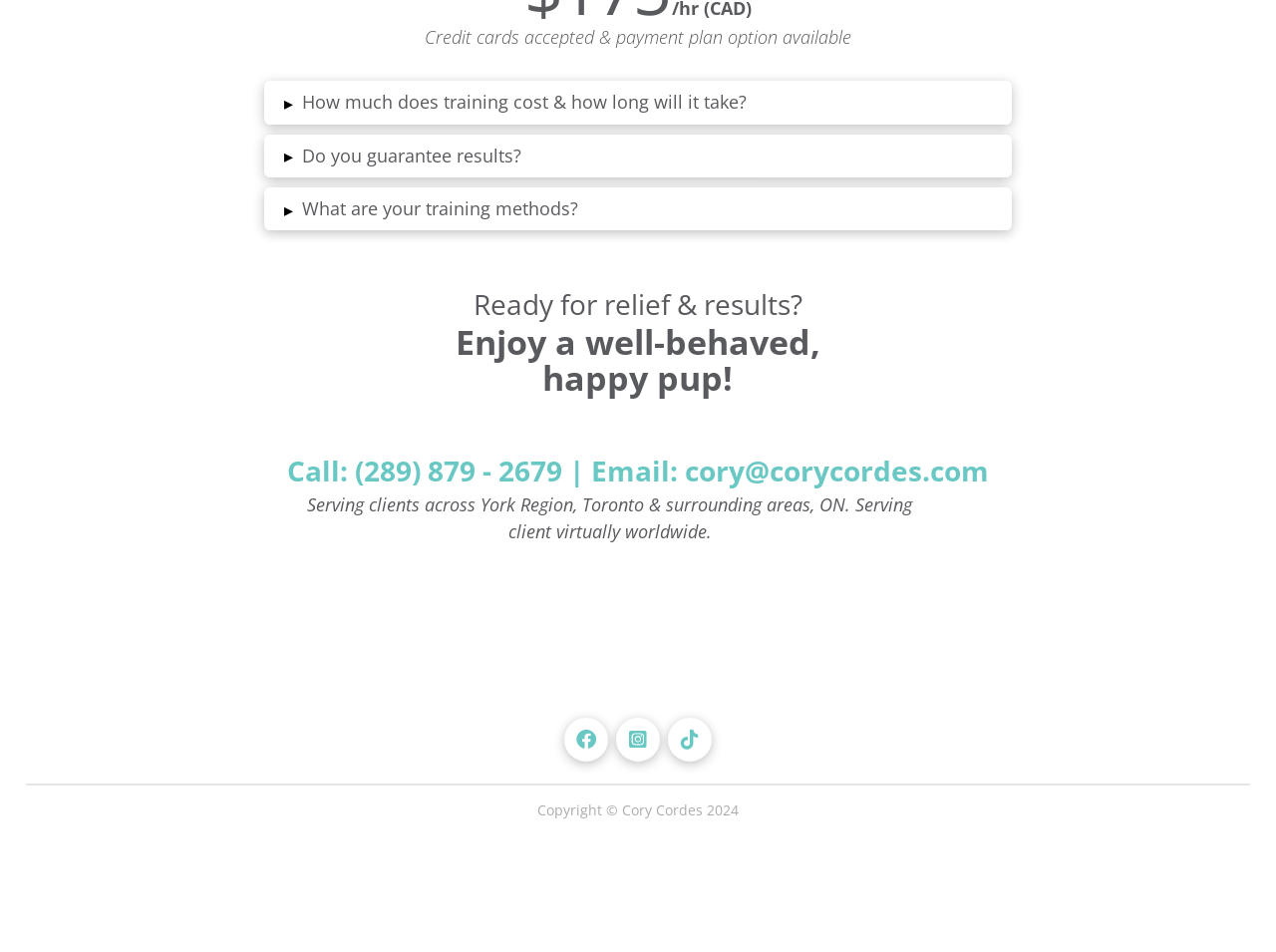Answer the question below in one word or phrase:
What is the phone number to call for dog training?

(289) 879 - 2679